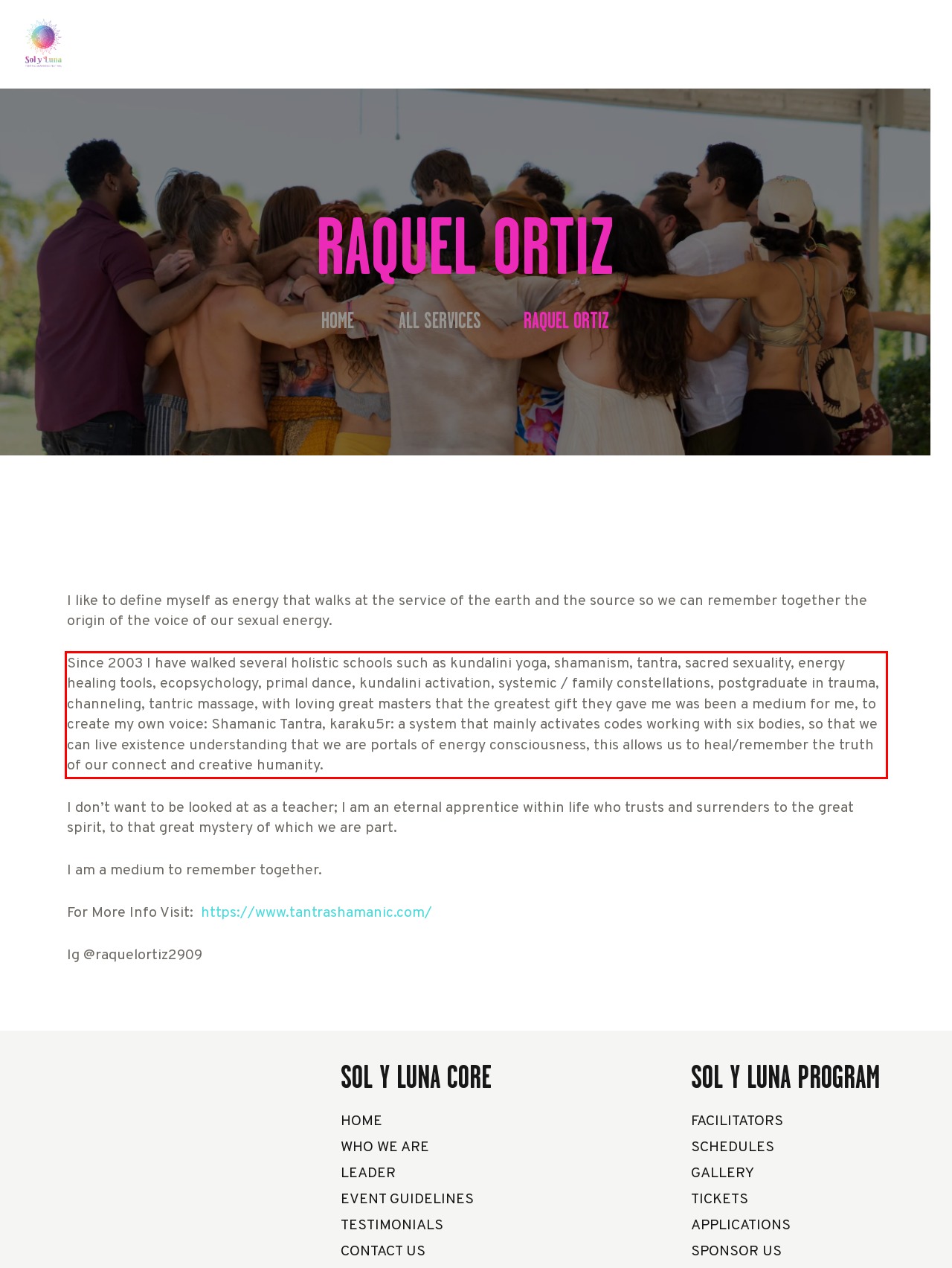Given a screenshot of a webpage with a red bounding box, please identify and retrieve the text inside the red rectangle.

Since 2003 I have walked several holistic schools such as kundalini yoga, shamanism, tantra, sacred sexuality, energy healing tools, ecopsychology, primal dance, kundalini activation, systemic / family constellations, postgraduate in trauma, channeling, tantric massage, with loving great masters that the greatest gift they gave me was been a medium for me, to create my own voice: Shamanic Tantra, karaku5r: a system that mainly activates codes working with six bodies, so that we can live existence understanding that we are portals of energy consciousness, this allows us to heal/remember the truth of our connect and creative humanity.